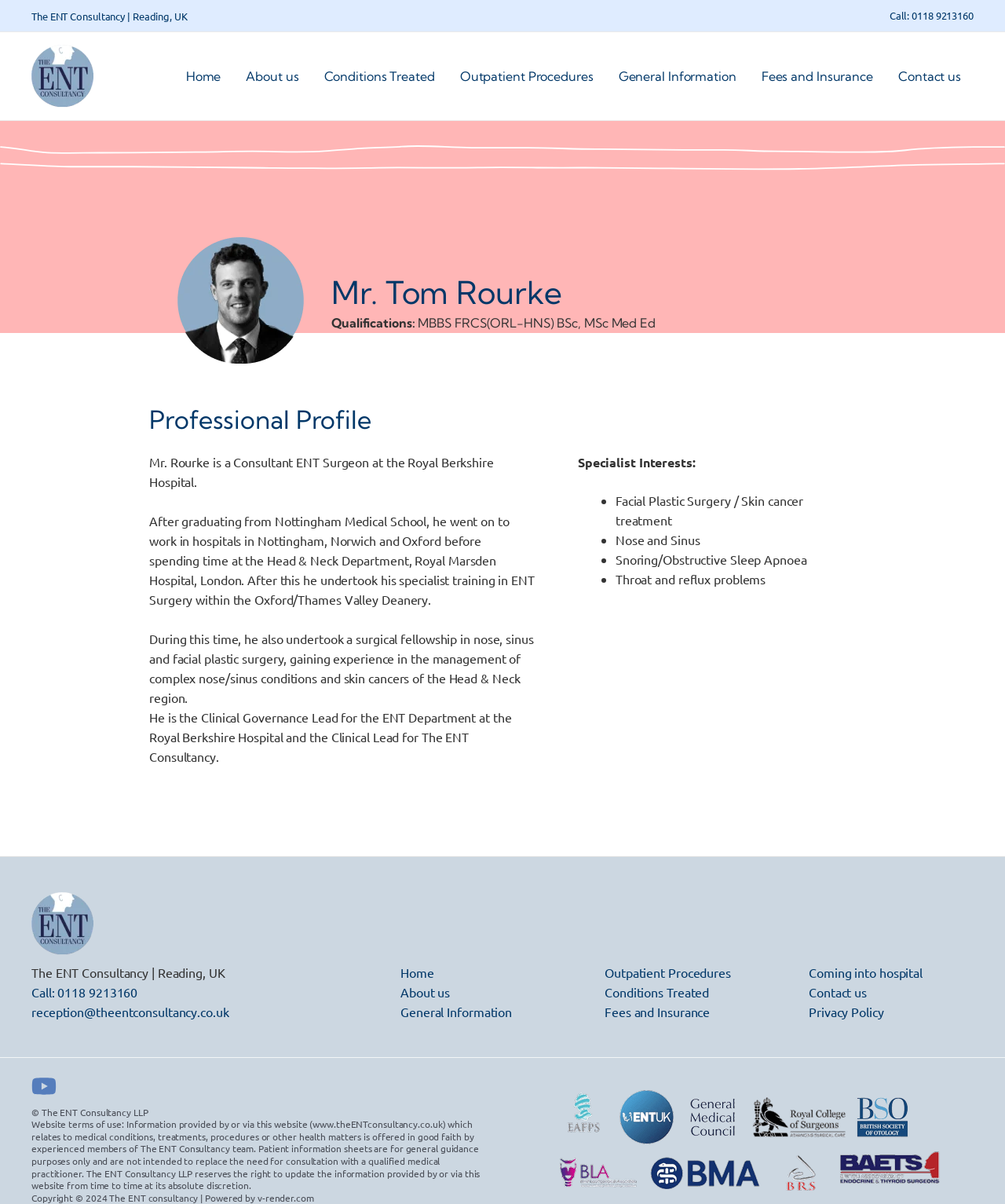Please give the bounding box coordinates of the area that should be clicked to fulfill the following instruction: "Watch videos on Youtube". The coordinates should be in the format of four float numbers from 0 to 1, i.e., [left, top, right, bottom].

[0.031, 0.891, 0.056, 0.912]